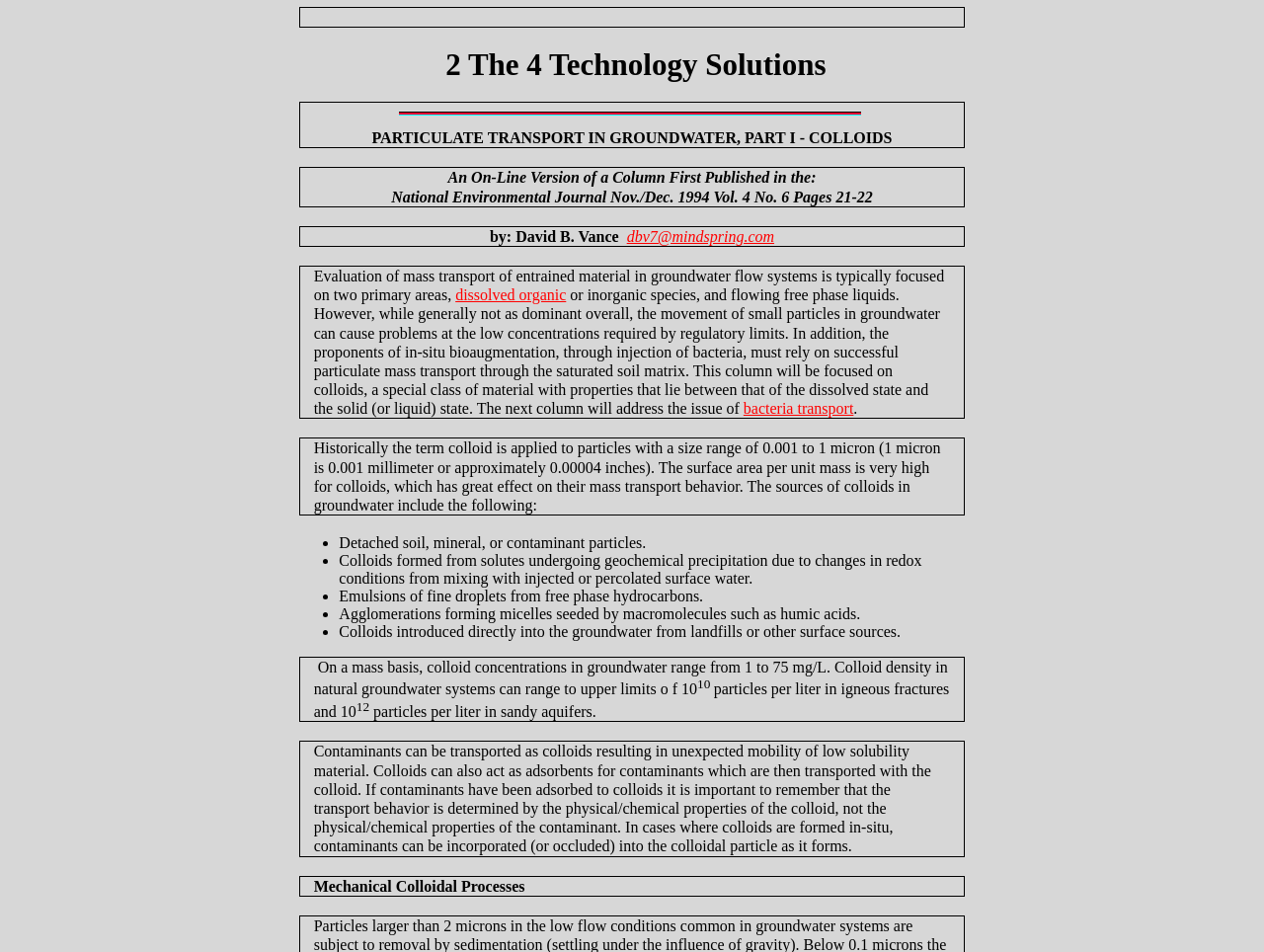What is the range of colloid concentrations in groundwater?
Examine the screenshot and reply with a single word or phrase.

1 to 75 mg/L